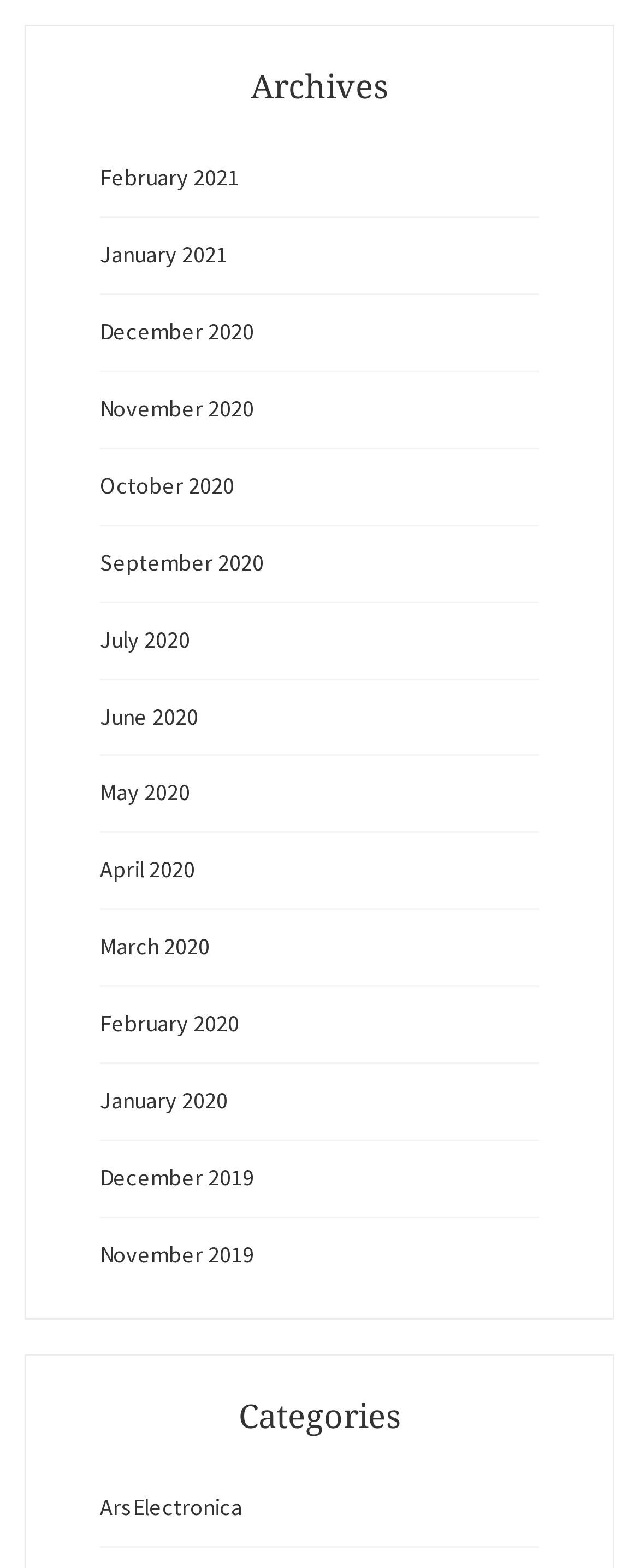Could you locate the bounding box coordinates for the section that should be clicked to accomplish this task: "browse categories".

[0.156, 0.891, 0.844, 0.917]